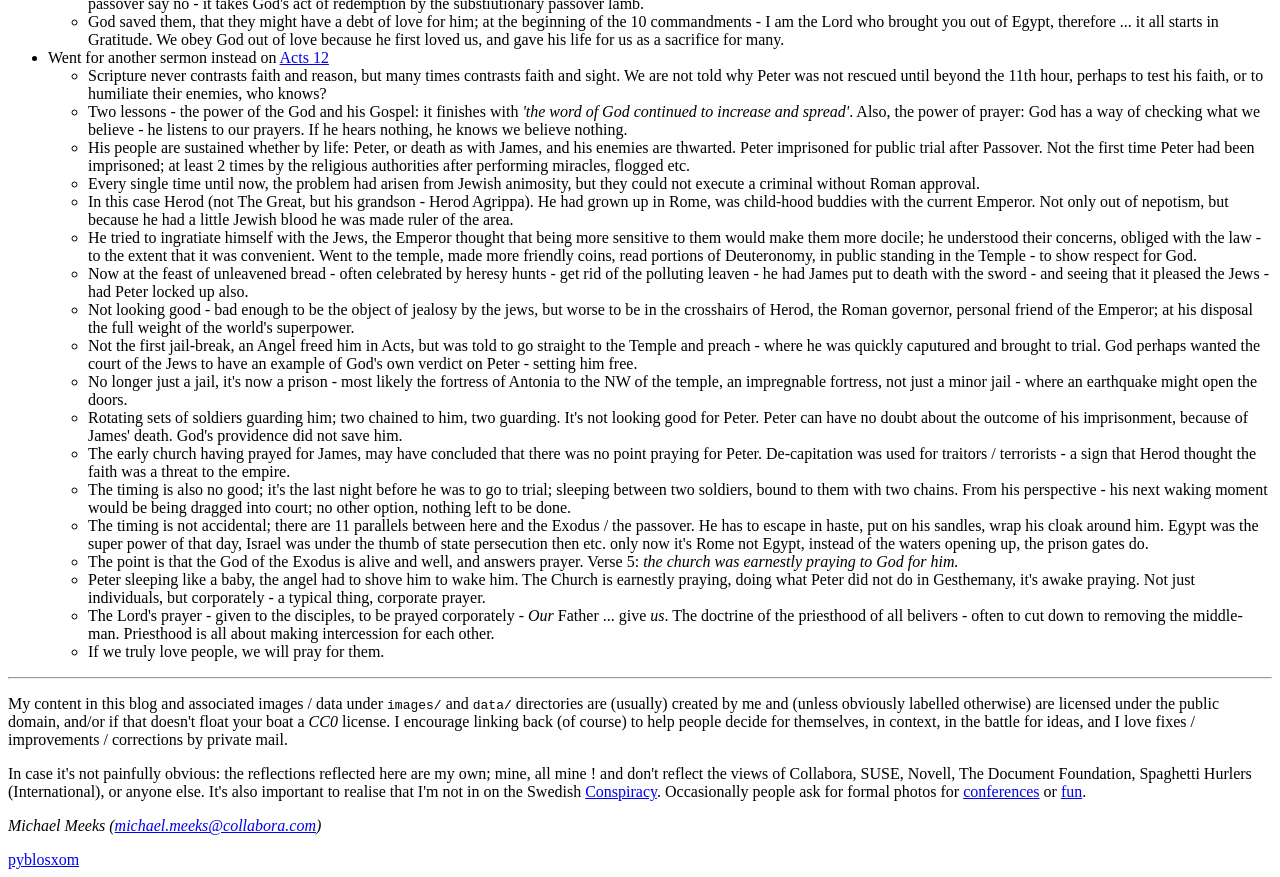Identify the bounding box for the UI element specified in this description: "pyblosxom". The coordinates must be four float numbers between 0 and 1, formatted as [left, top, right, bottom].

[0.006, 0.971, 0.062, 0.99]